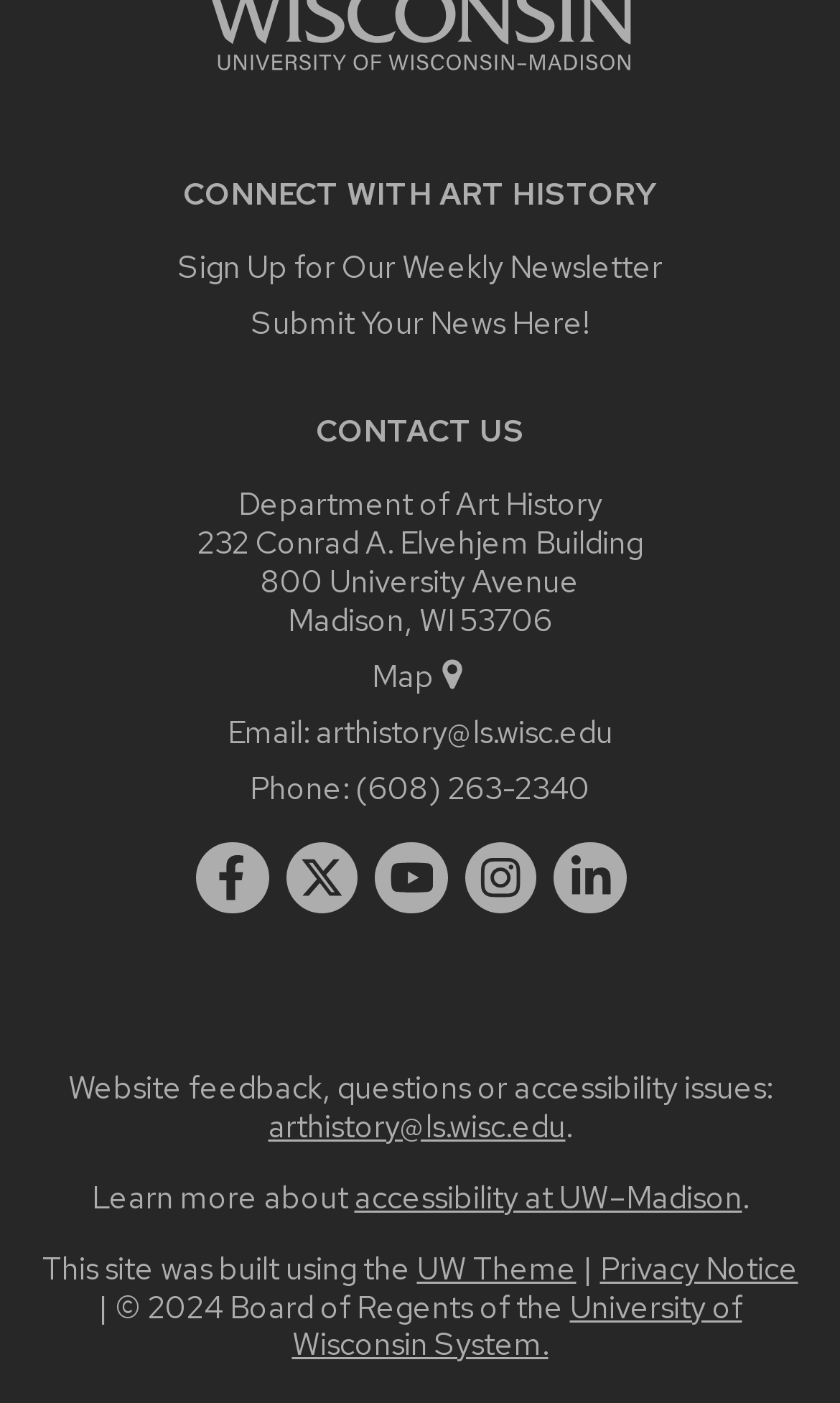Please determine the bounding box coordinates for the element that should be clicked to follow these instructions: "View the university location on the map".

[0.442, 0.467, 0.558, 0.496]